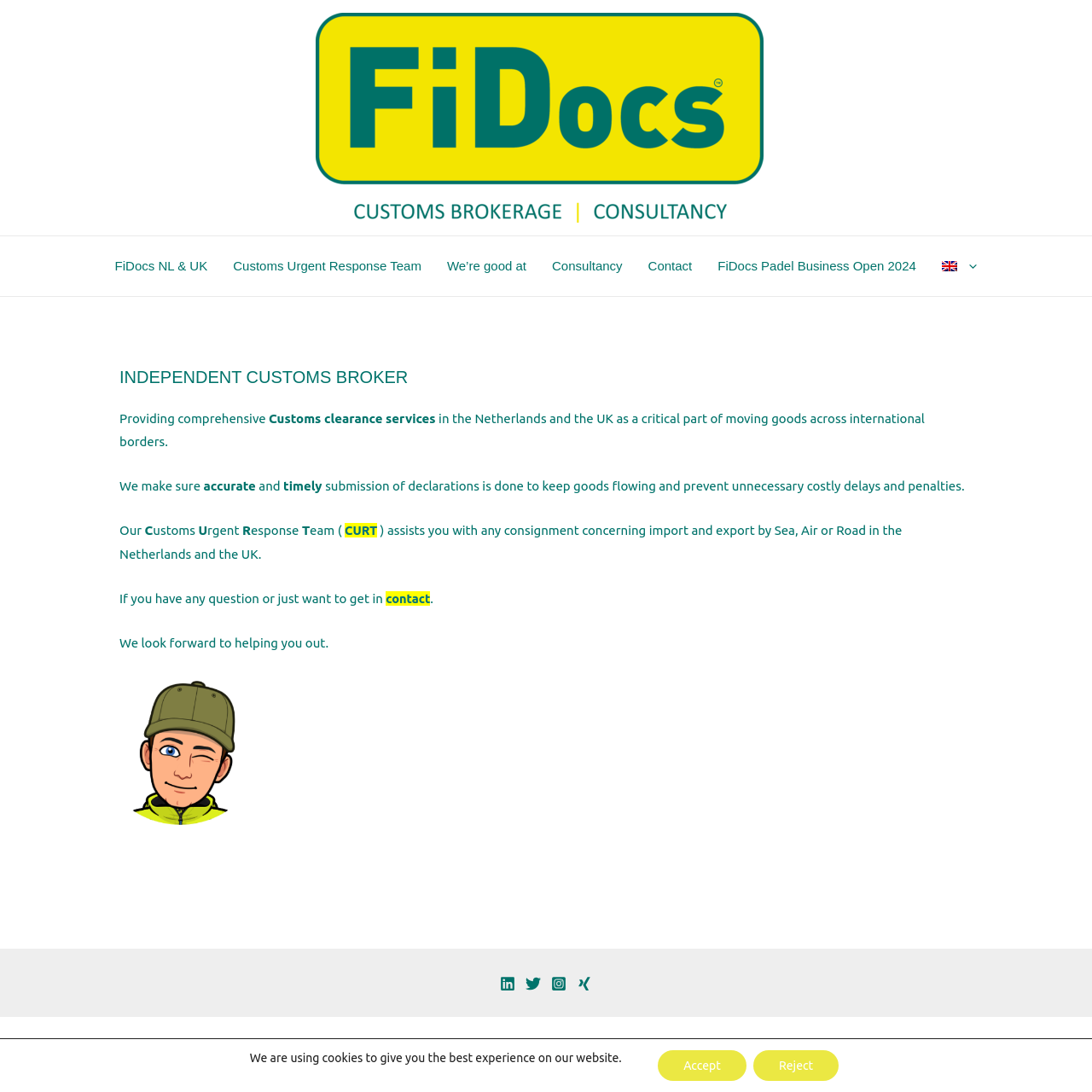Can you find the bounding box coordinates for the element to click on to achieve the instruction: "Click on the 'FiDocs NL & UK' link"?

[0.093, 0.216, 0.202, 0.271]